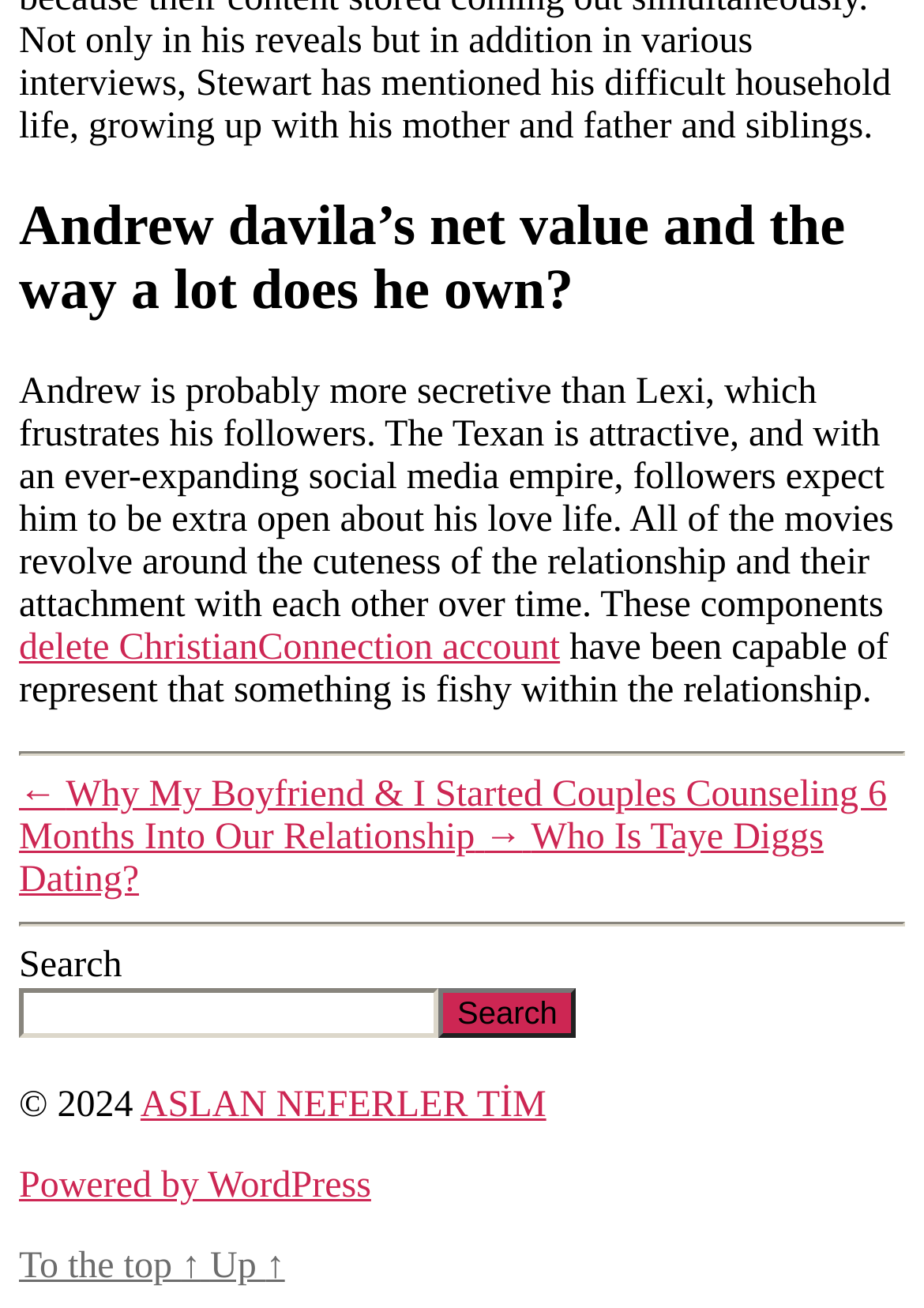Please give a concise answer to this question using a single word or phrase: 
What is the copyright year of the website?

2024